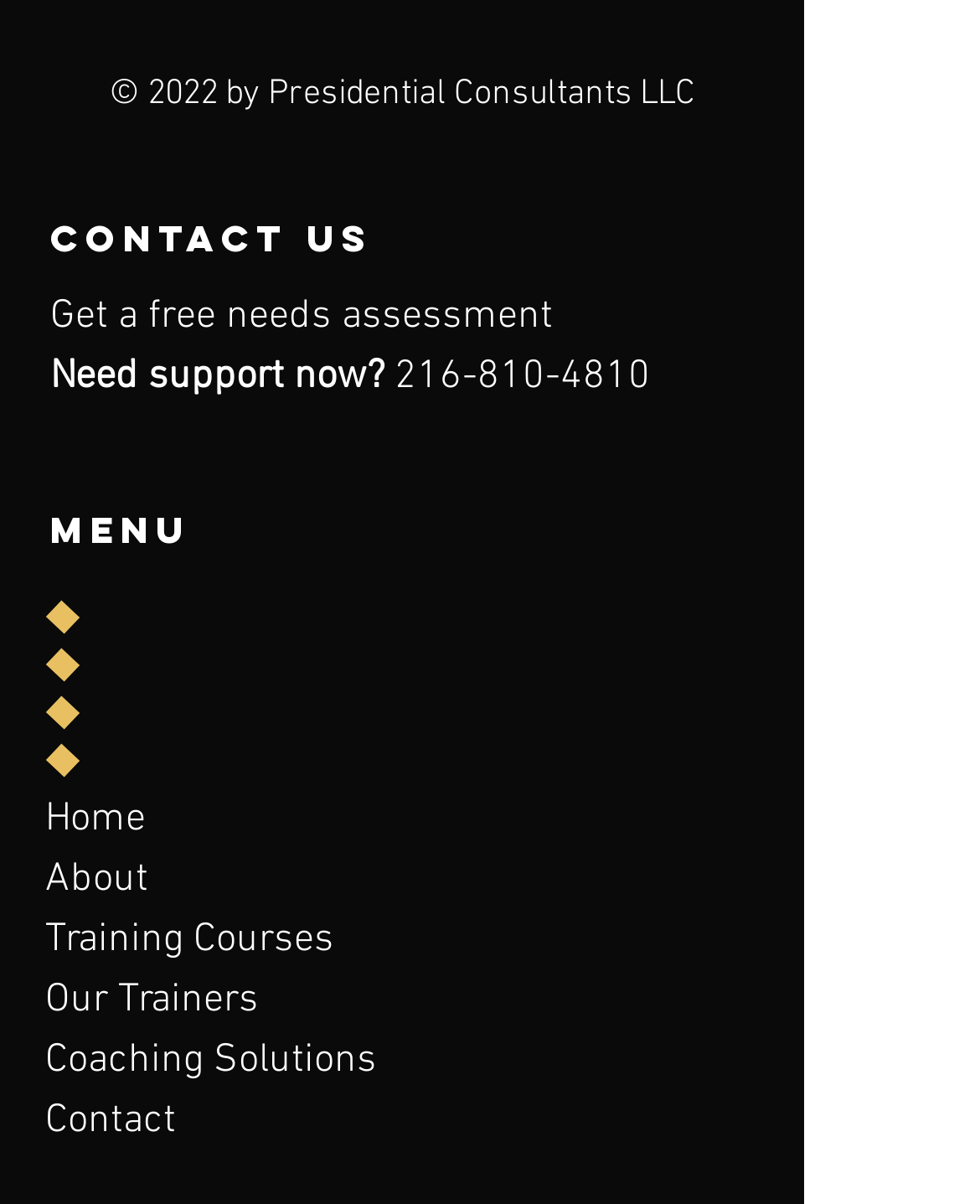Using the webpage screenshot, find the UI element described by Contact. Provide the bounding box coordinates in the format (top-left x, top-left y, bottom-right x, bottom-right y), ensuring all values are floating point numbers between 0 and 1.

[0.046, 0.91, 0.179, 0.952]